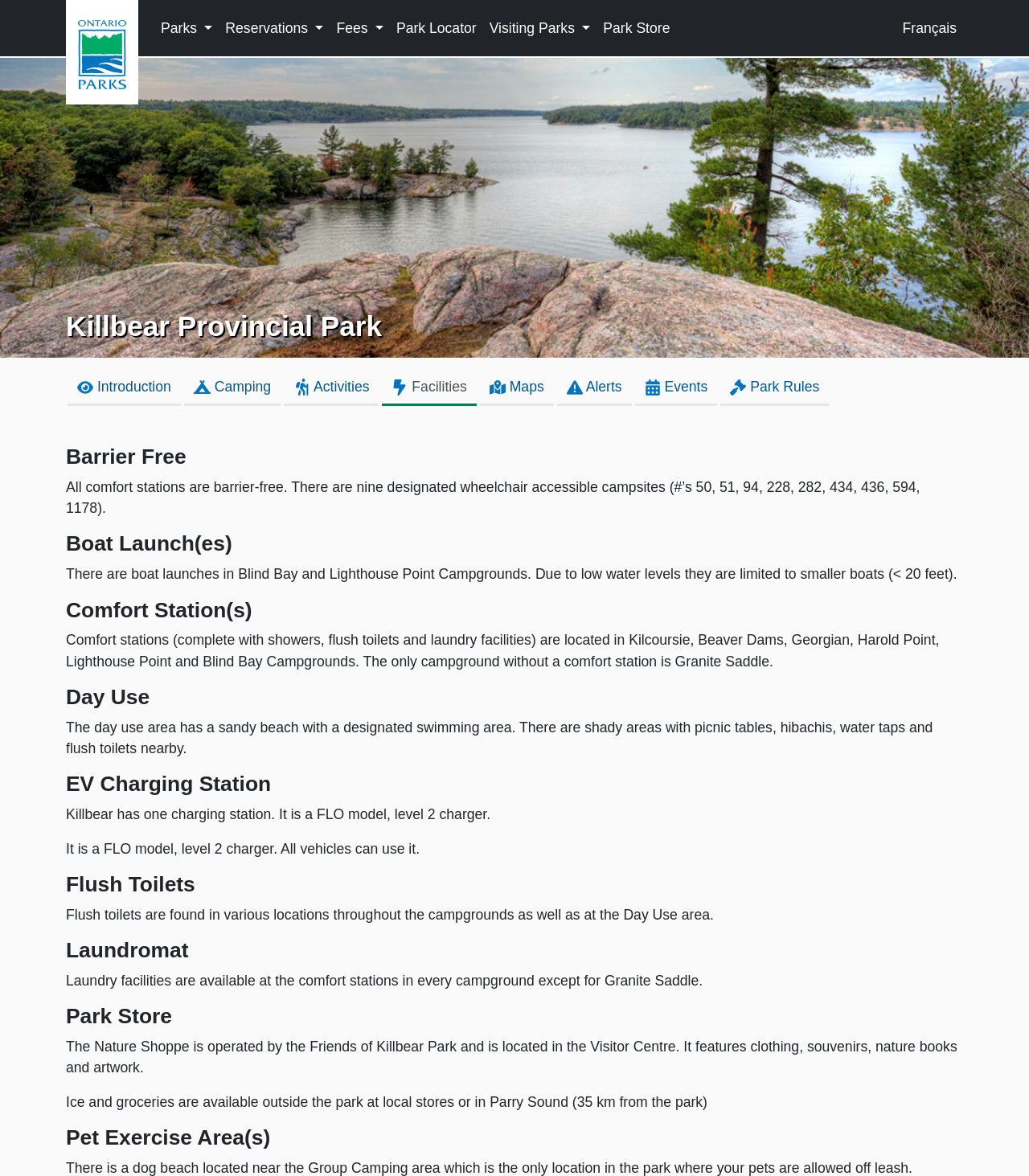Generate the text content of the main headline of the webpage.

Killbear Provincial Park